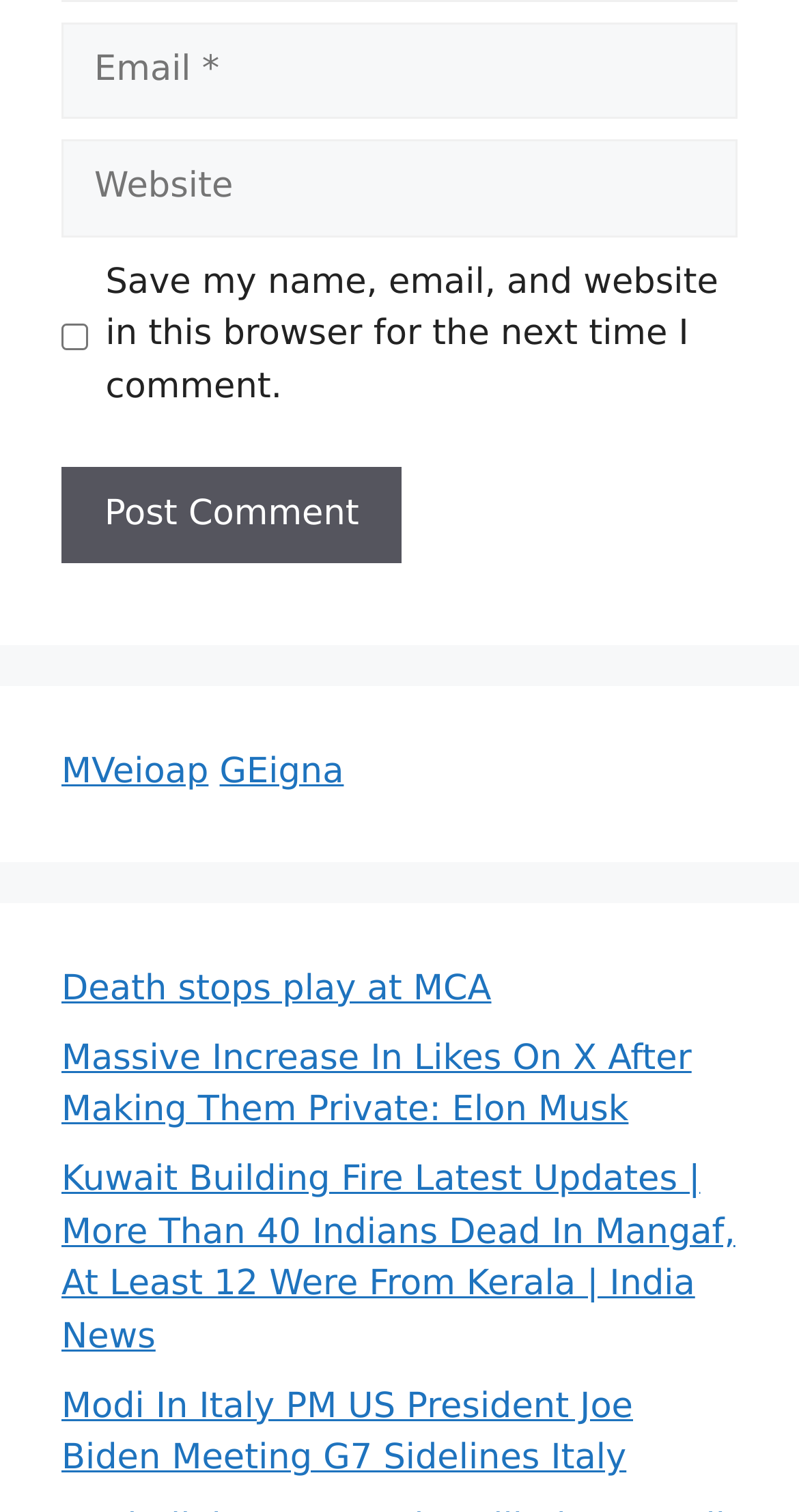What is required to submit a comment?
Could you answer the question in a detailed manner, providing as much information as possible?

The 'Email' textbox is marked as 'required: True', indicating that a user must enter their email address to submit a comment. This is a necessary field for comment submission.